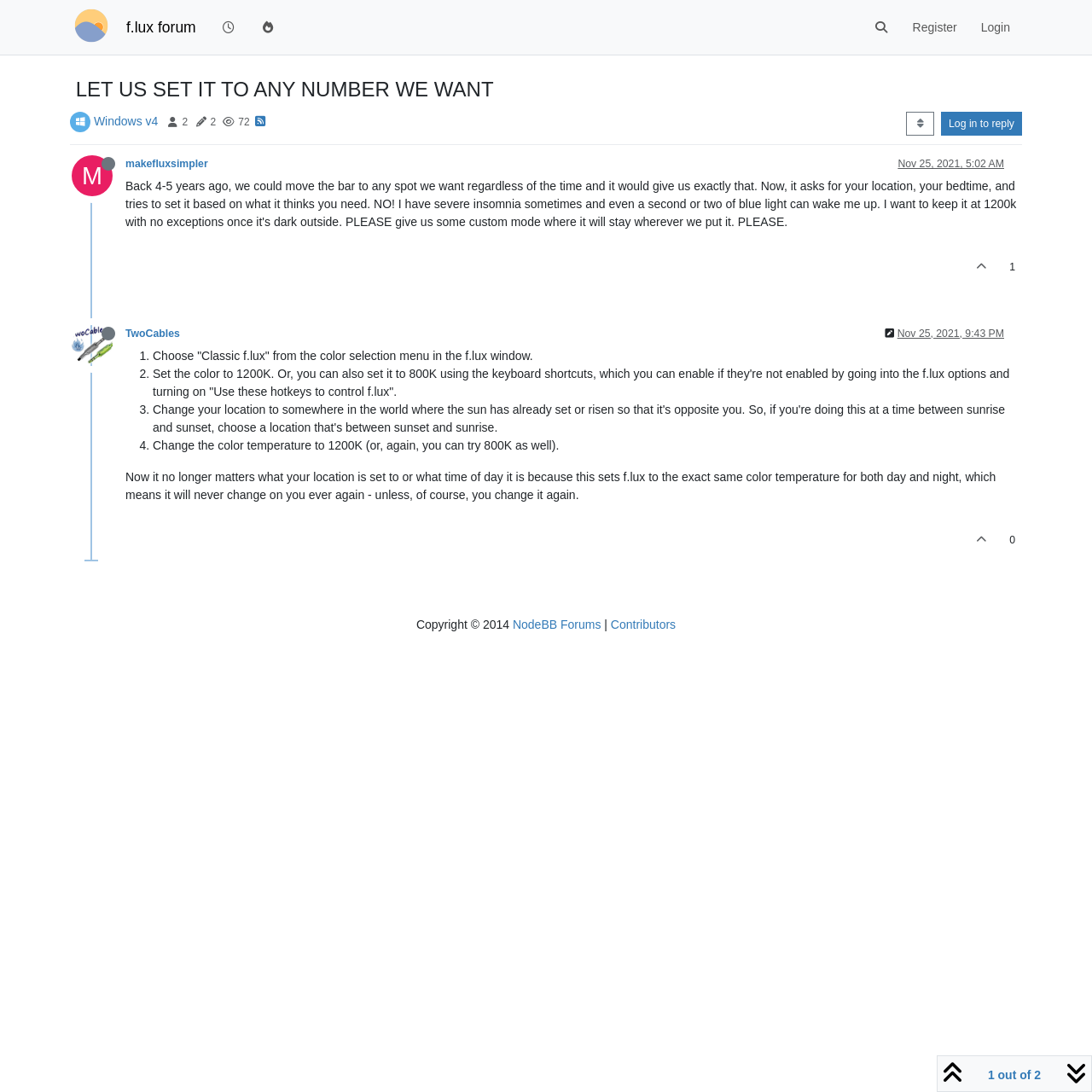Provide an in-depth caption for the elements present on the webpage.

This webpage appears to be a forum discussion thread on the f.lux website. At the top, there is a navigation bar with links to "f.lux" and "f.lux forum" on the left, followed by a list of options including "Recent" and "Popular" on the right. A search bar is also located on the right side of the navigation bar.

Below the navigation bar, there is a heading that reads "LET US SET IT TO ANY NUMBER WE WANT". Underneath this heading, there are links to "Windows v4" and "Posters", along with some statistics such as "2 Posts" and "72 Views".

The main content of the webpage is a discussion thread, with posts from users "makefluxsimpler" and "TwoCables". Each post includes the user's avatar, username, and a timestamp indicating when the post was made. The posts themselves contain text and some include links.

The first post, from "makefluxsimpler", describes a method for setting the color temperature of f.lux to a specific value. The post includes a list of steps, with each step numbered and described in detail.

The second post, from "TwoCables", appears to be a response to the first post. It includes a timestamp and some text, but the exact content is not clear.

At the bottom of the webpage, there is a footer section with links to "Copyright © 2014", "NodeBB Forums", and "Contributors".